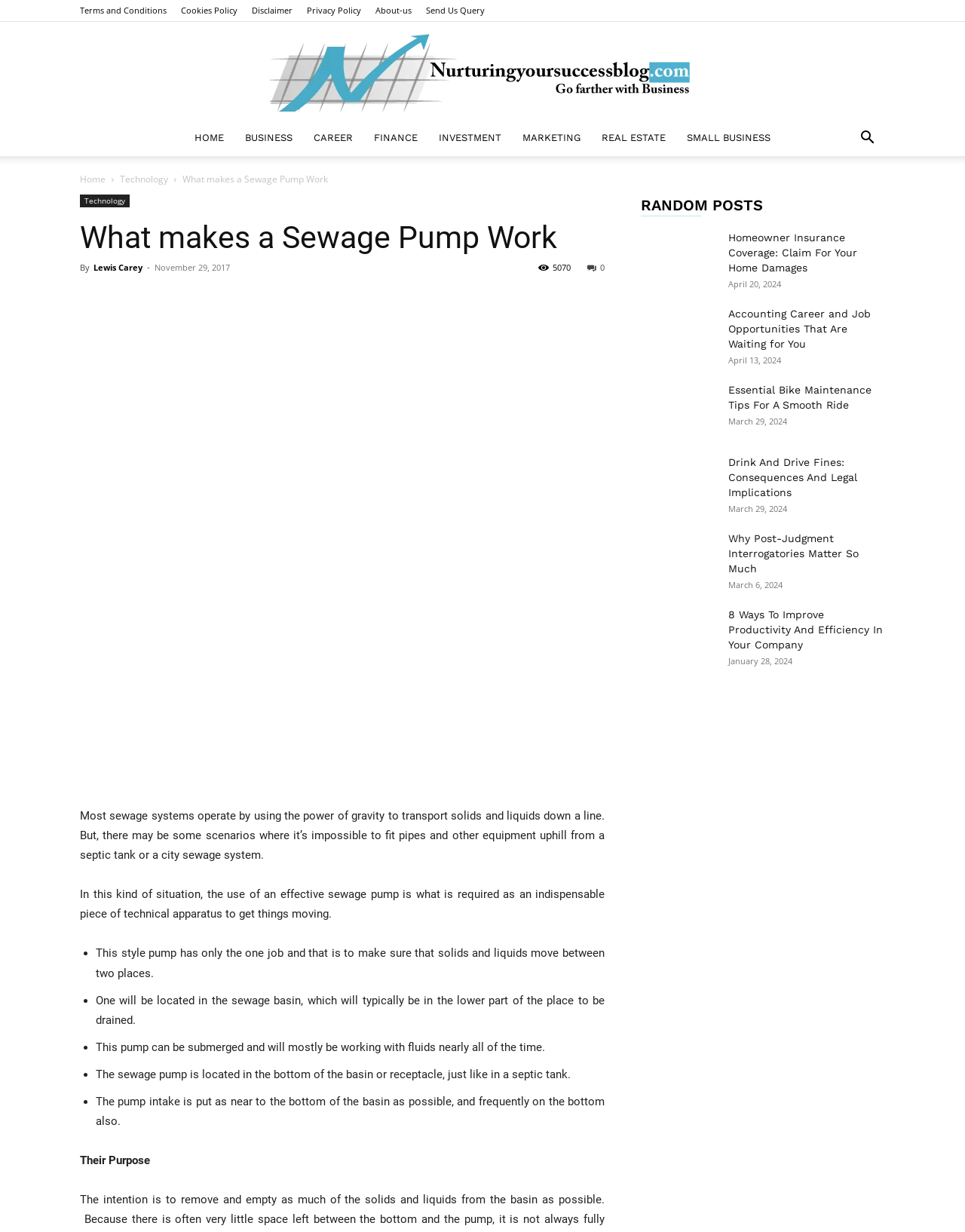Summarize the webpage with a detailed and informative caption.

This webpage is about sewage pumps and their functionality. At the top, there are several links to different pages, including "Terms and Conditions", "Cookies Policy", and "About-us". Below these links, there is a large banner with a link to "Go farther with Business – Nurturingyoursuccessblog.com". 

On the left side, there is a layout table with links to different categories, such as "HOME", "BUSINESS", "CAREER", and "FINANCE". Next to this table, there is a search button. 

The main content of the webpage is divided into several sections. The first section has a heading "What makes a Sewage Pump Work" and a brief introduction to sewage systems. Below this, there is a section with social media links and a timestamp indicating when the article was published. 

The main article discusses the importance of sewage pumps in scenarios where it's impossible to fit pipes and other equipment uphill from a septic tank or a city sewage system. It explains that sewage pumps are necessary to transport solids and liquids between two places. The article also lists the characteristics of sewage pumps, including their location in the sewage basin and their ability to be submerged and work with fluids.

On the right side of the webpage, there is a complementary section with a heading "RANDOM POSTS". This section lists several random posts with links to articles about different topics, including "Homeowner Insurance", "Accounting Career", "bike insurance", "motor insurance", and "Judgment Collectors". Each post has a brief title, a link to the article, and a timestamp indicating when it was published.